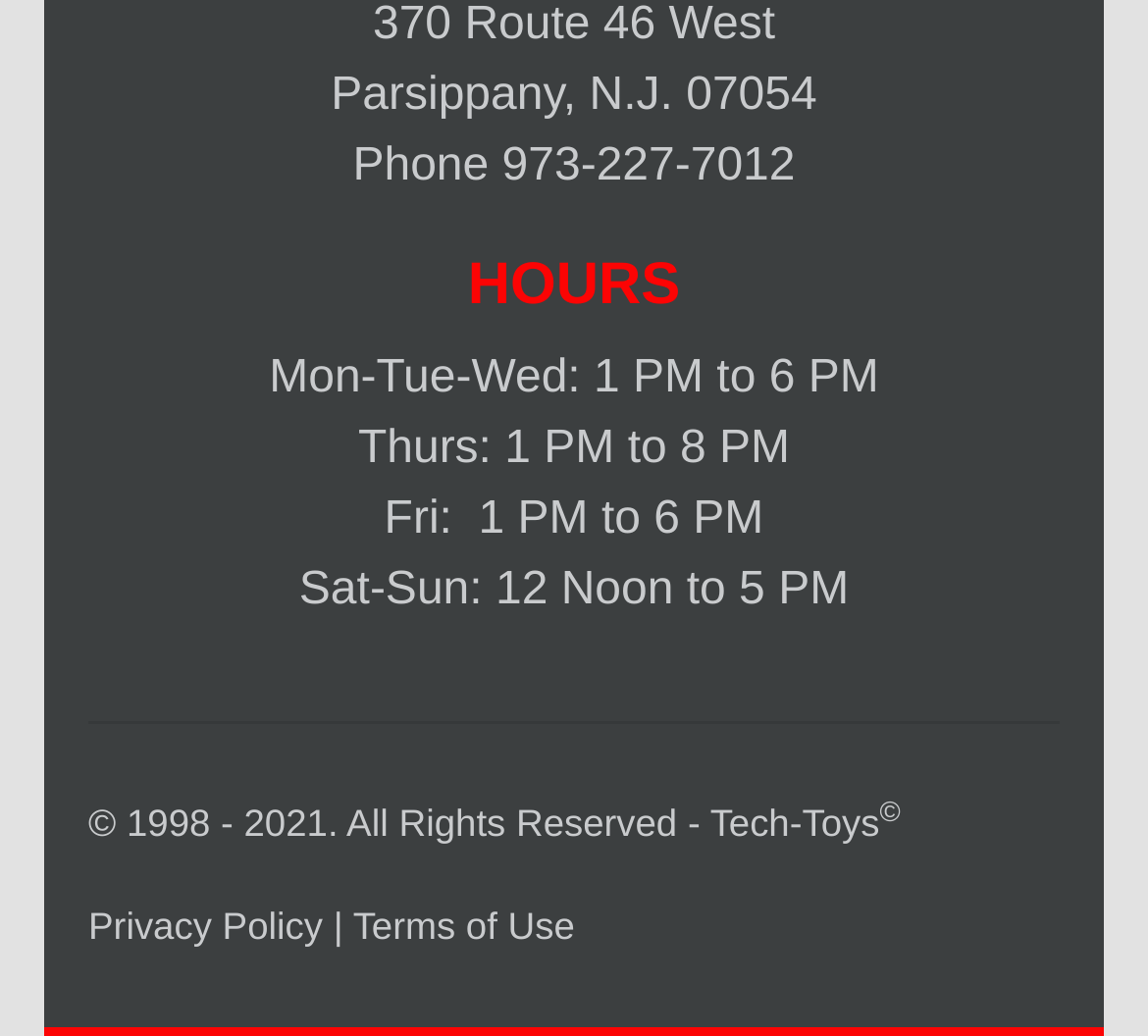What are the two links at the bottom of the webpage?
Look at the image and respond with a one-word or short-phrase answer.

Privacy Policy and Terms of Use